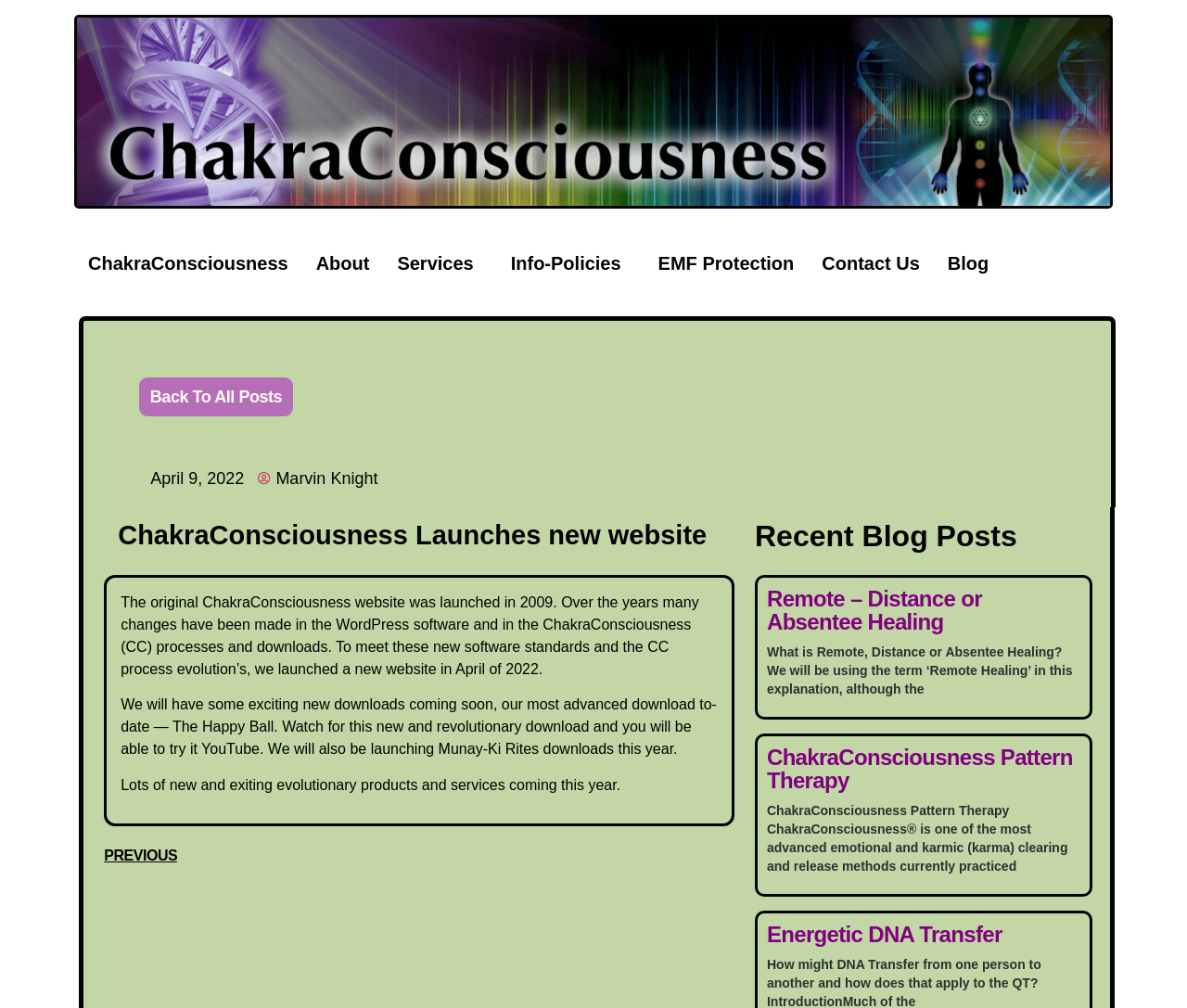What is the name of the new download mentioned on the website?
Please provide a comprehensive answer to the question based on the webpage screenshot.

The text on the webpage mentions that 'We will have some exciting new downloads coming soon, our most advanced download to-date — The Happy Ball.'.